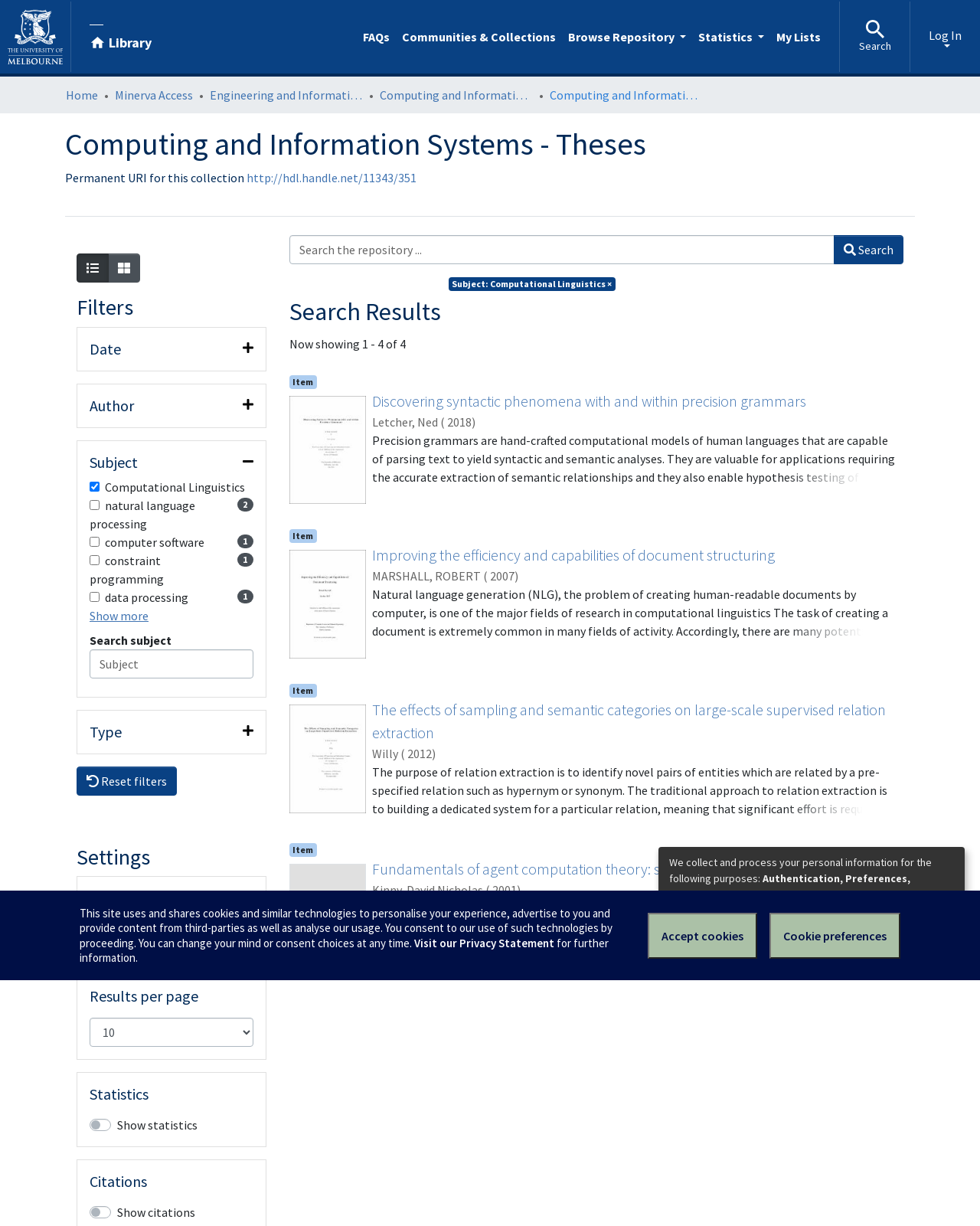Please identify the bounding box coordinates of the element that needs to be clicked to execute the following command: "Search the repository". Provide the bounding box using four float numbers between 0 and 1, formatted as [left, top, right, bottom].

[0.851, 0.192, 0.922, 0.216]